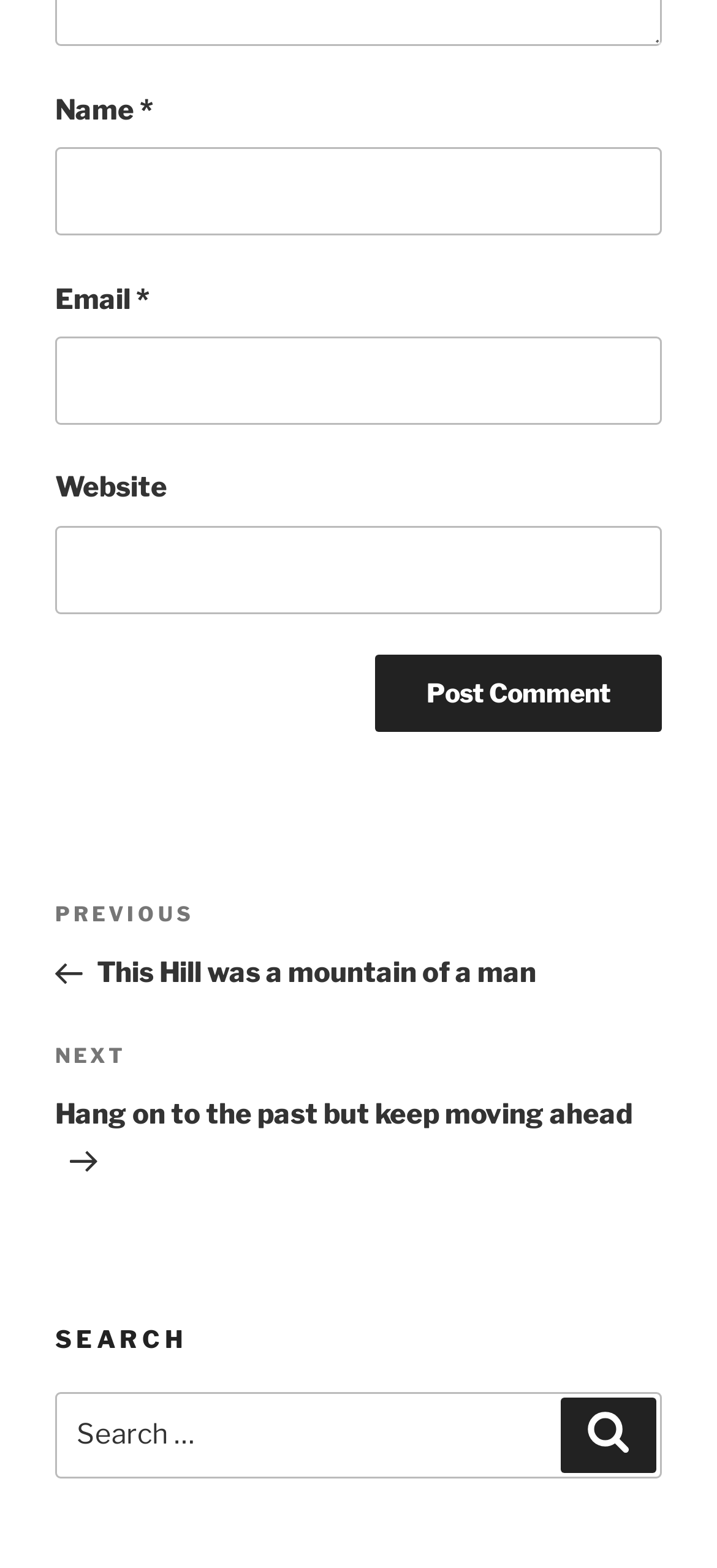What is the purpose of the search box?
Answer the question with as much detail as you can, using the image as a reference.

The search box is labeled 'Search for:' and has a button 'Search' next to it. Its purpose is to allow users to search for specific content or keywords within the website.